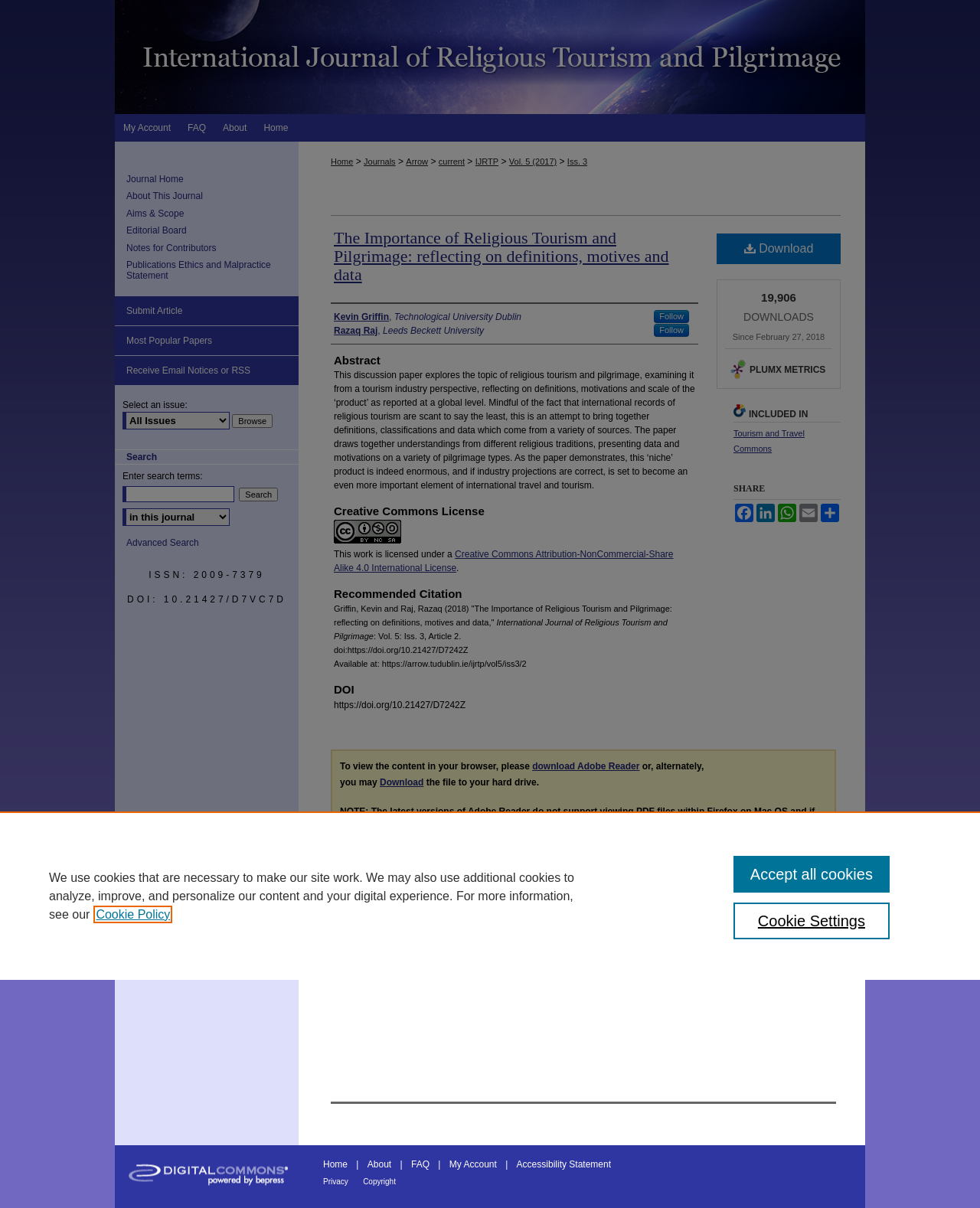How many times has the article been downloaded?
Provide an in-depth and detailed explanation in response to the question.

I found the download count by looking at the 'DOWNLOADS' section which is located at the bottom of the page. The section displays the number of downloads, which is 19,906.